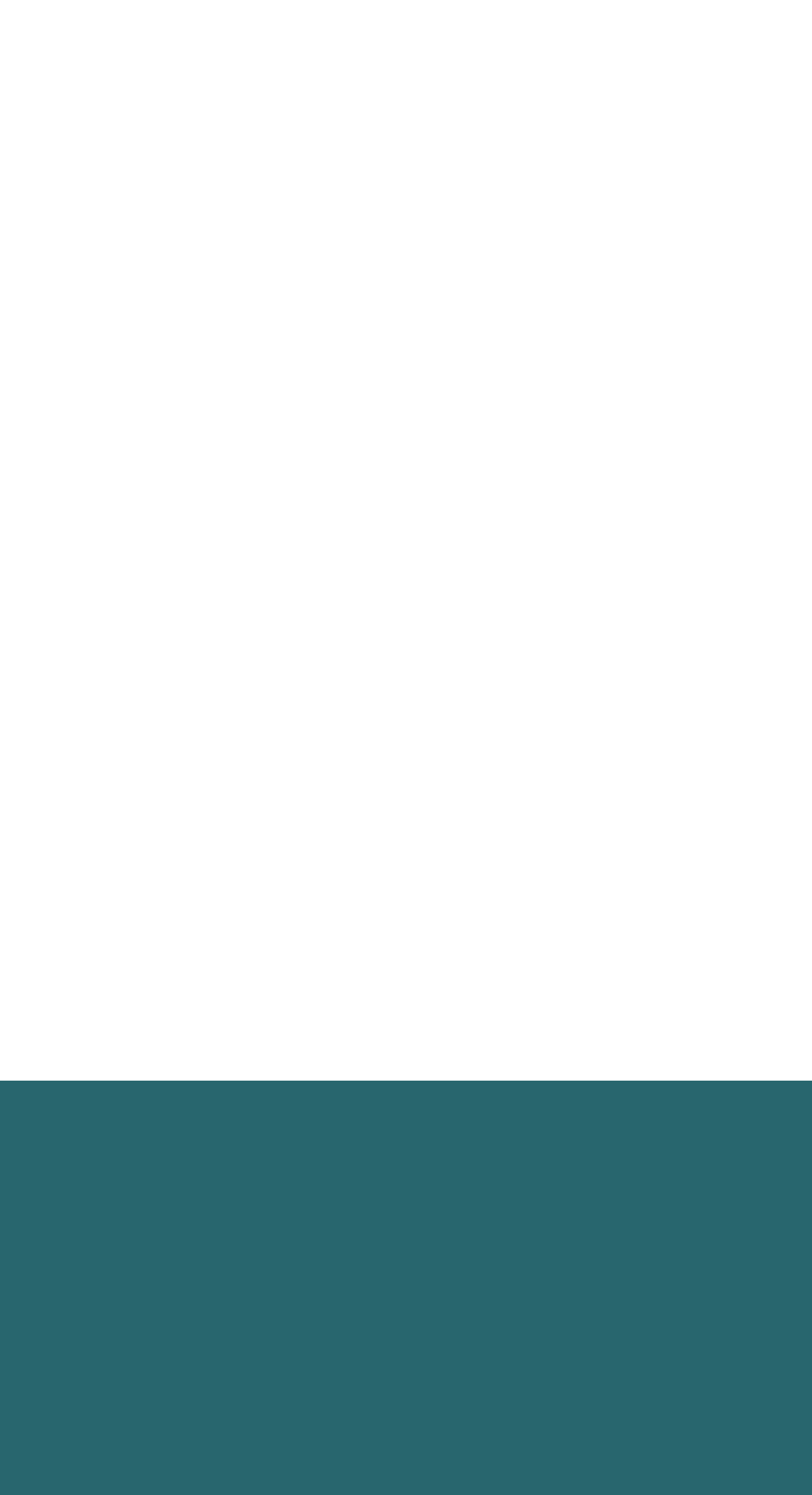Highlight the bounding box coordinates of the element you need to click to perform the following instruction: "Click the 'SIGN UP' button."

[0.08, 0.612, 0.314, 0.66]